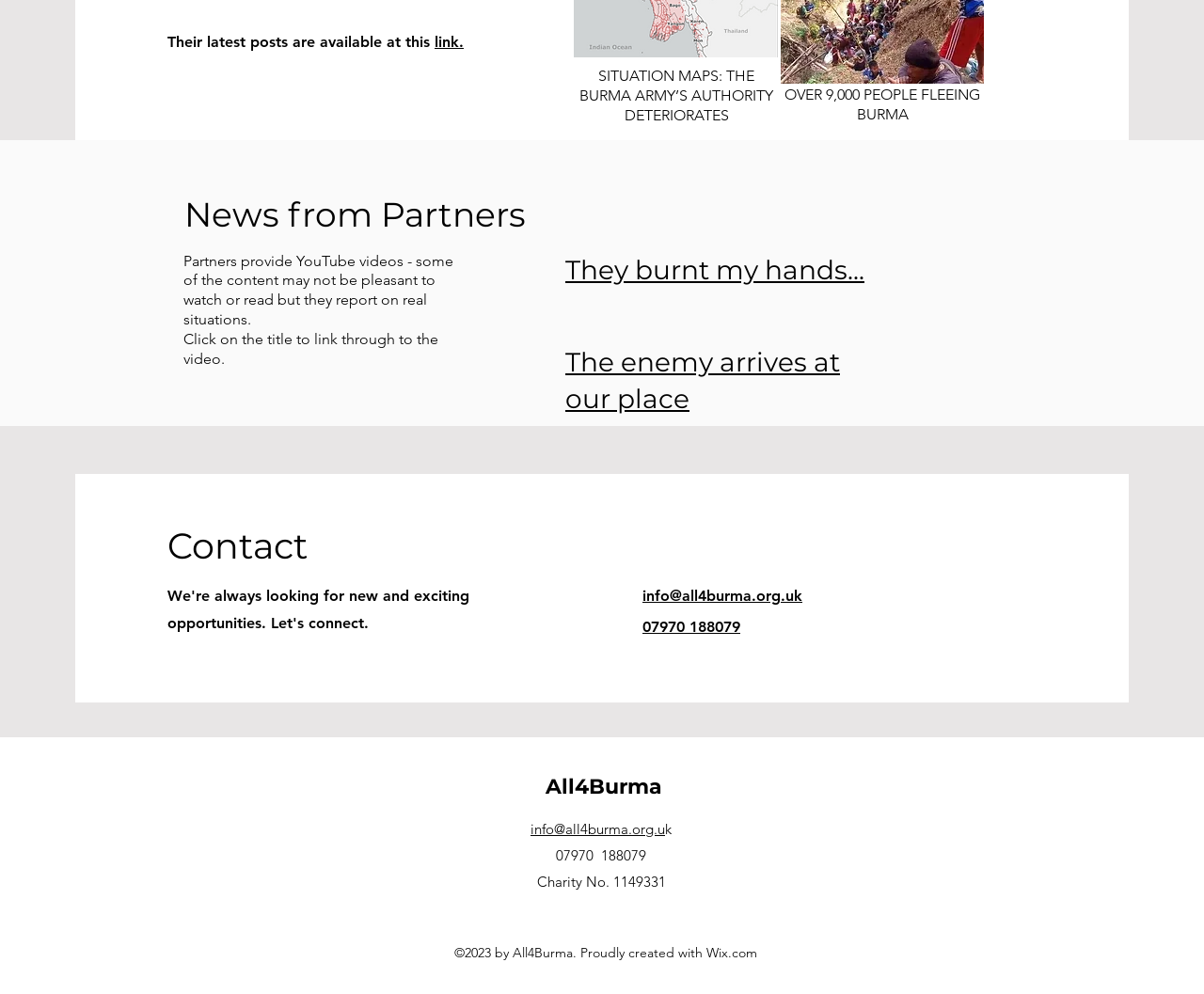What is the purpose of clicking on the title?
Examine the screenshot and reply with a single word or phrase.

To link through to the video